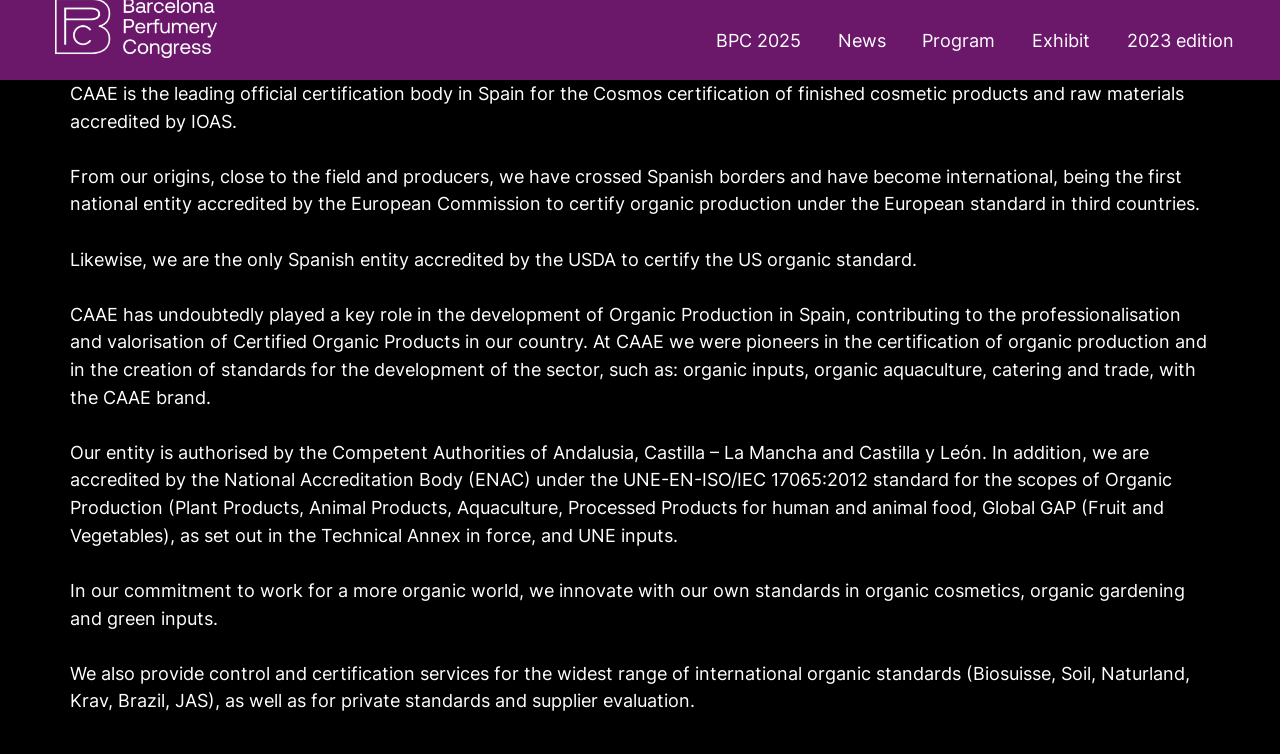What other certifications does CAAE provide?
Provide a detailed answer to the question, using the image to inform your response.

According to the webpage, CAAE is the only Spanish entity accredited by the USDA to certify the US organic standard, and it is also accredited by the European Commission to certify organic production under the European standard in third countries.